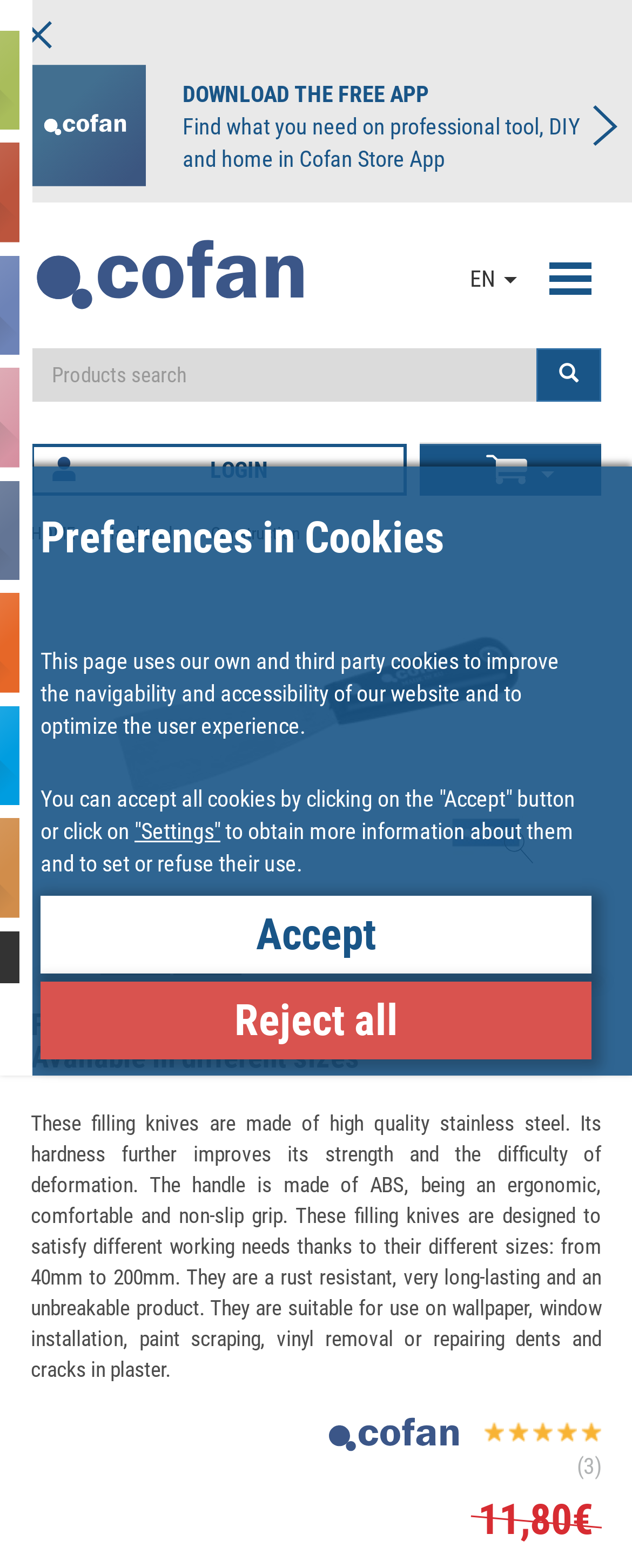What is the purpose of the different sizes of filling knives?
By examining the image, provide a one-word or phrase answer.

To satisfy different working needs